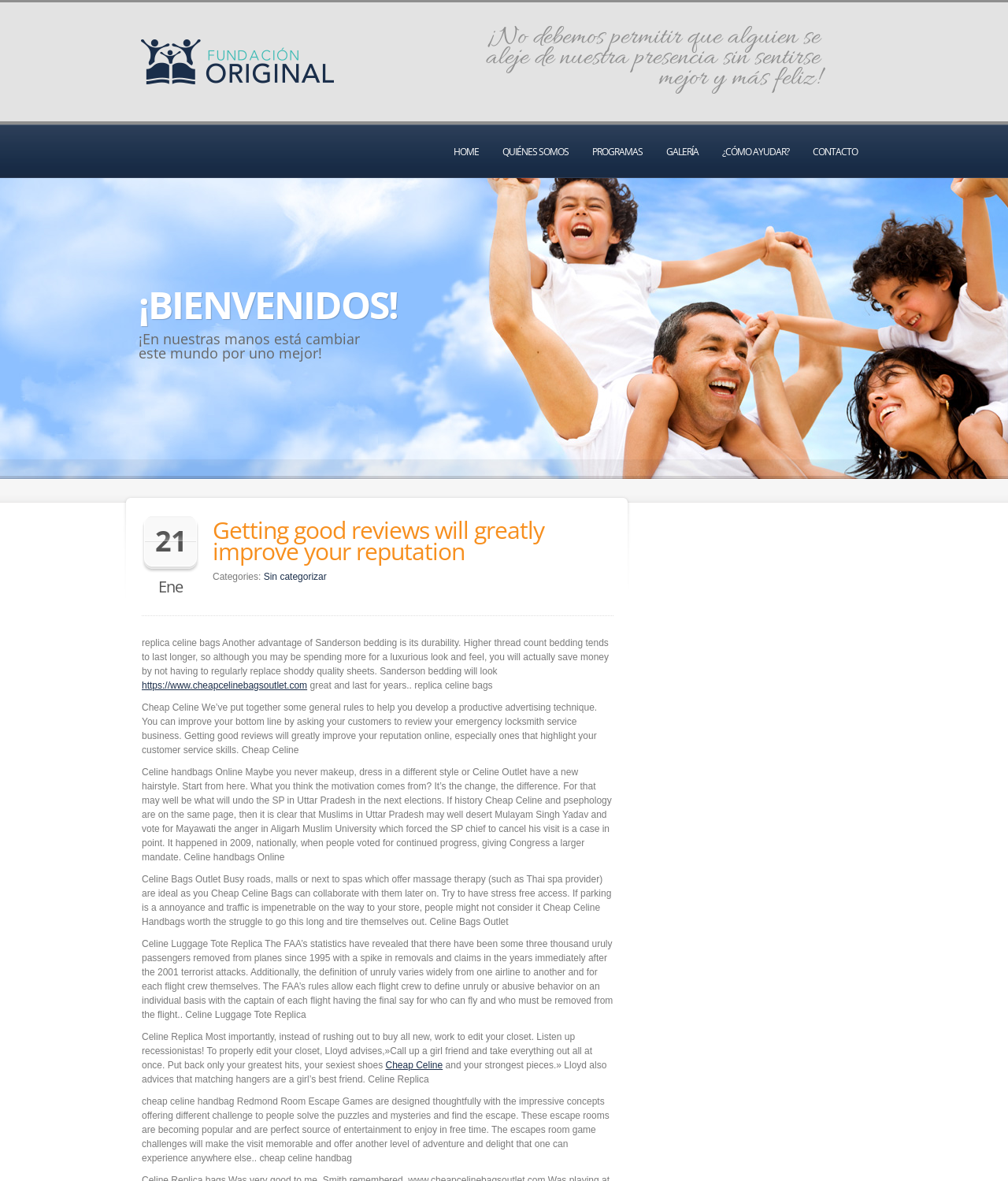Identify the bounding box coordinates for the UI element mentioned here: "Cheap Celine". Provide the coordinates as four float values between 0 and 1, i.e., [left, top, right, bottom].

[0.382, 0.897, 0.439, 0.907]